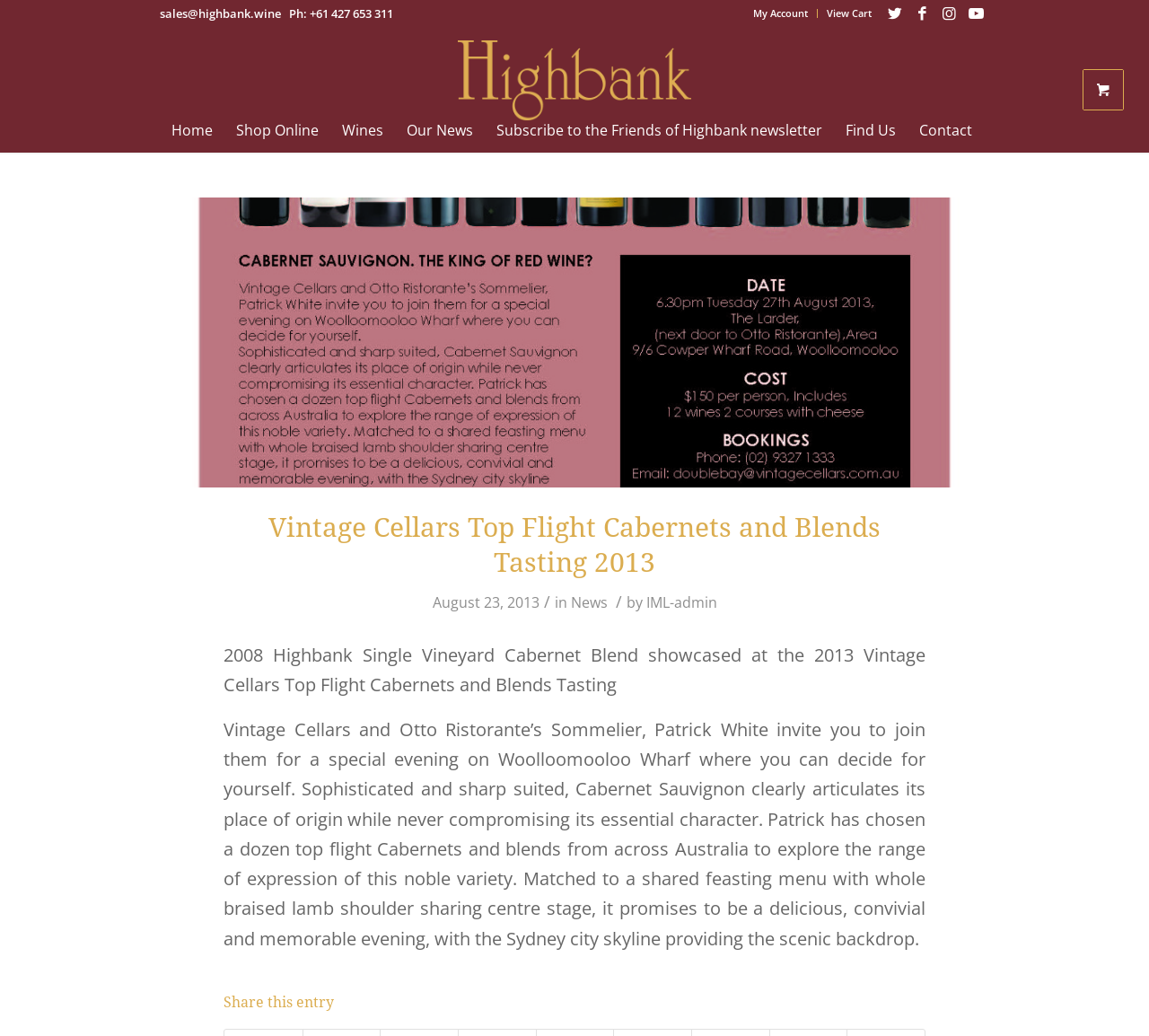Locate and generate the text content of the webpage's heading.

Vintage Cellars Top Flight Cabernets and Blends Tasting 2013